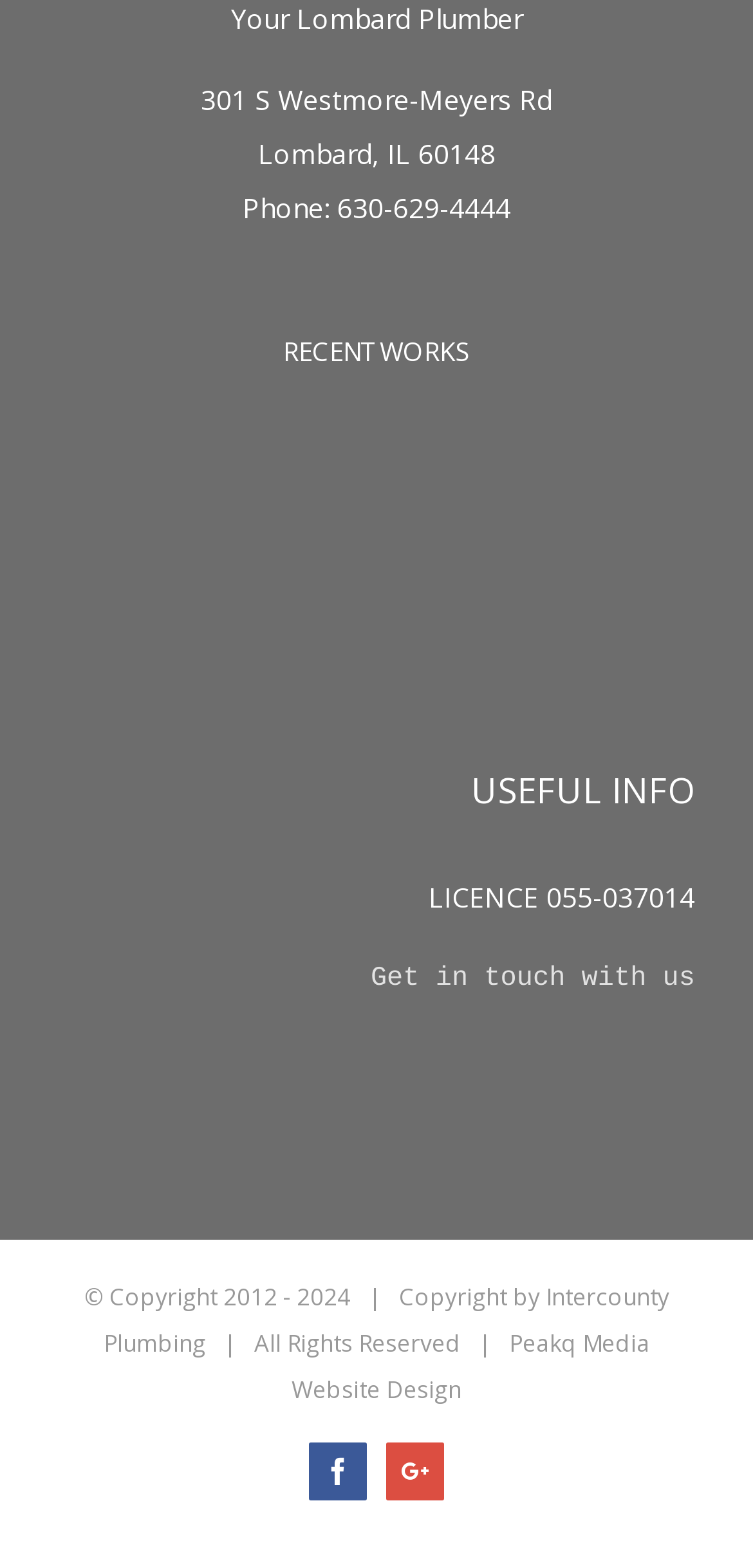Please identify the bounding box coordinates of the element's region that should be clicked to execute the following instruction: "Visit Intercounty Plumbing website". The bounding box coordinates must be four float numbers between 0 and 1, i.e., [left, top, right, bottom].

[0.137, 0.817, 0.888, 0.867]